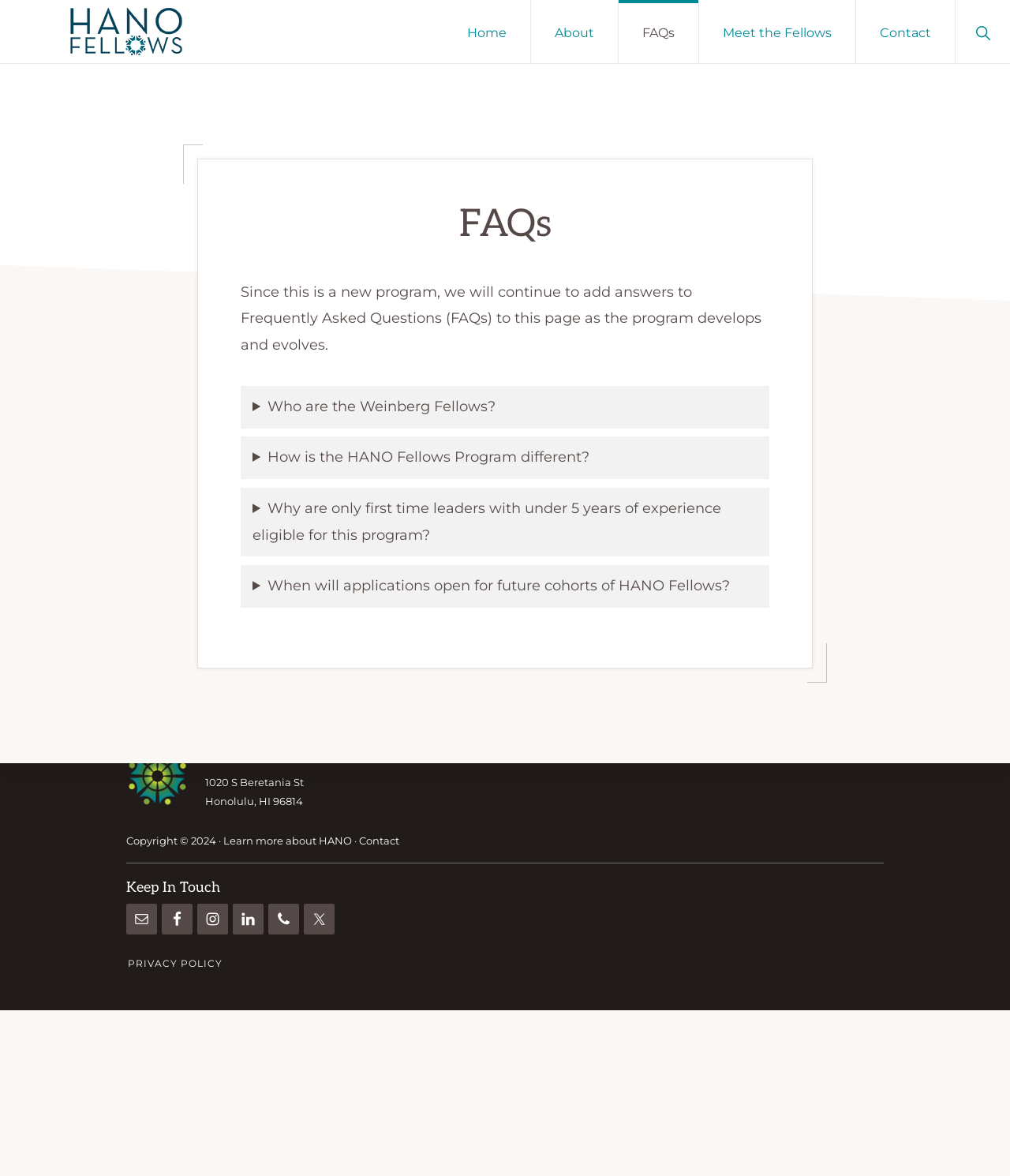Determine the bounding box coordinates for the area that needs to be clicked to fulfill this task: "Visit DigitalJen". The coordinates must be given as four float numbers between 0 and 1, i.e., [left, top, right, bottom].

None